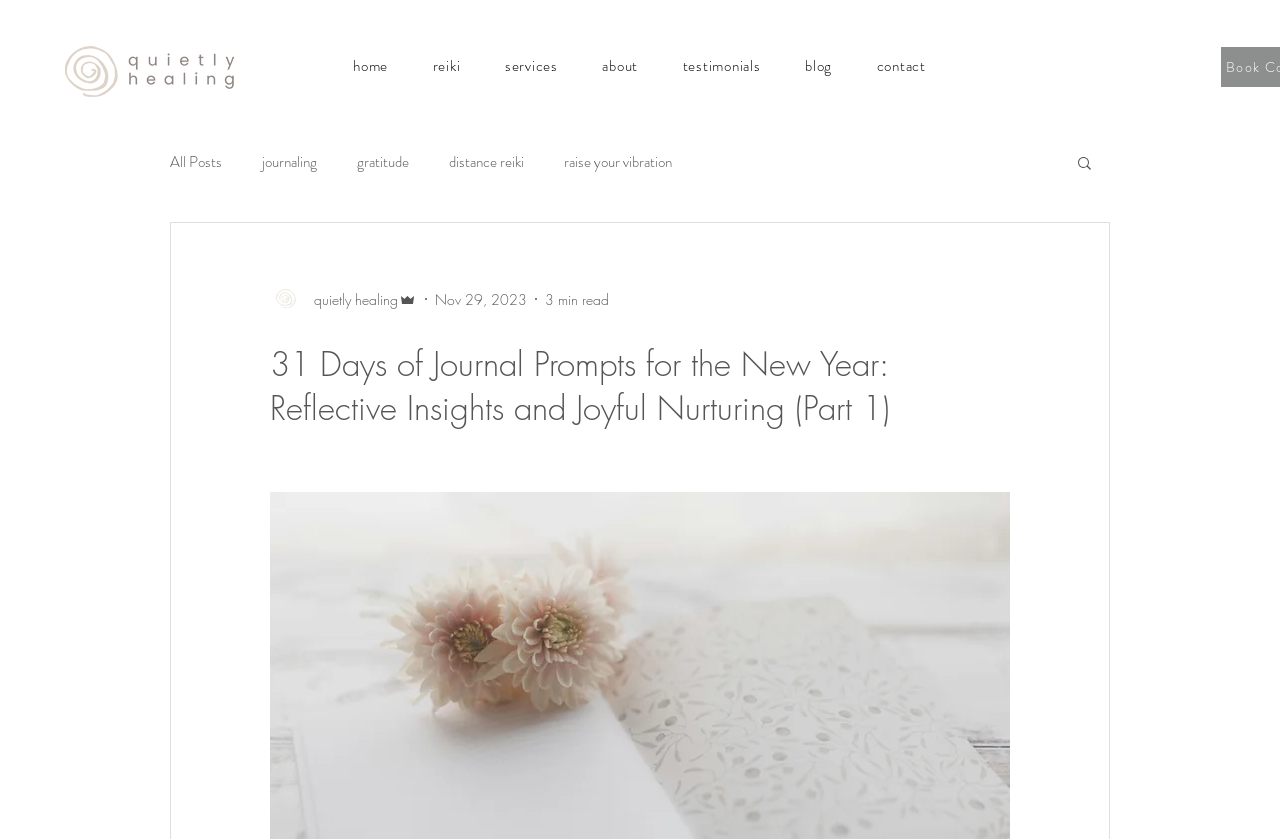Given the content of the image, can you provide a detailed answer to the question?
How long does it take to read the blog post?

The reading time of the blog post is mentioned below the author's name, which is 3 minutes.